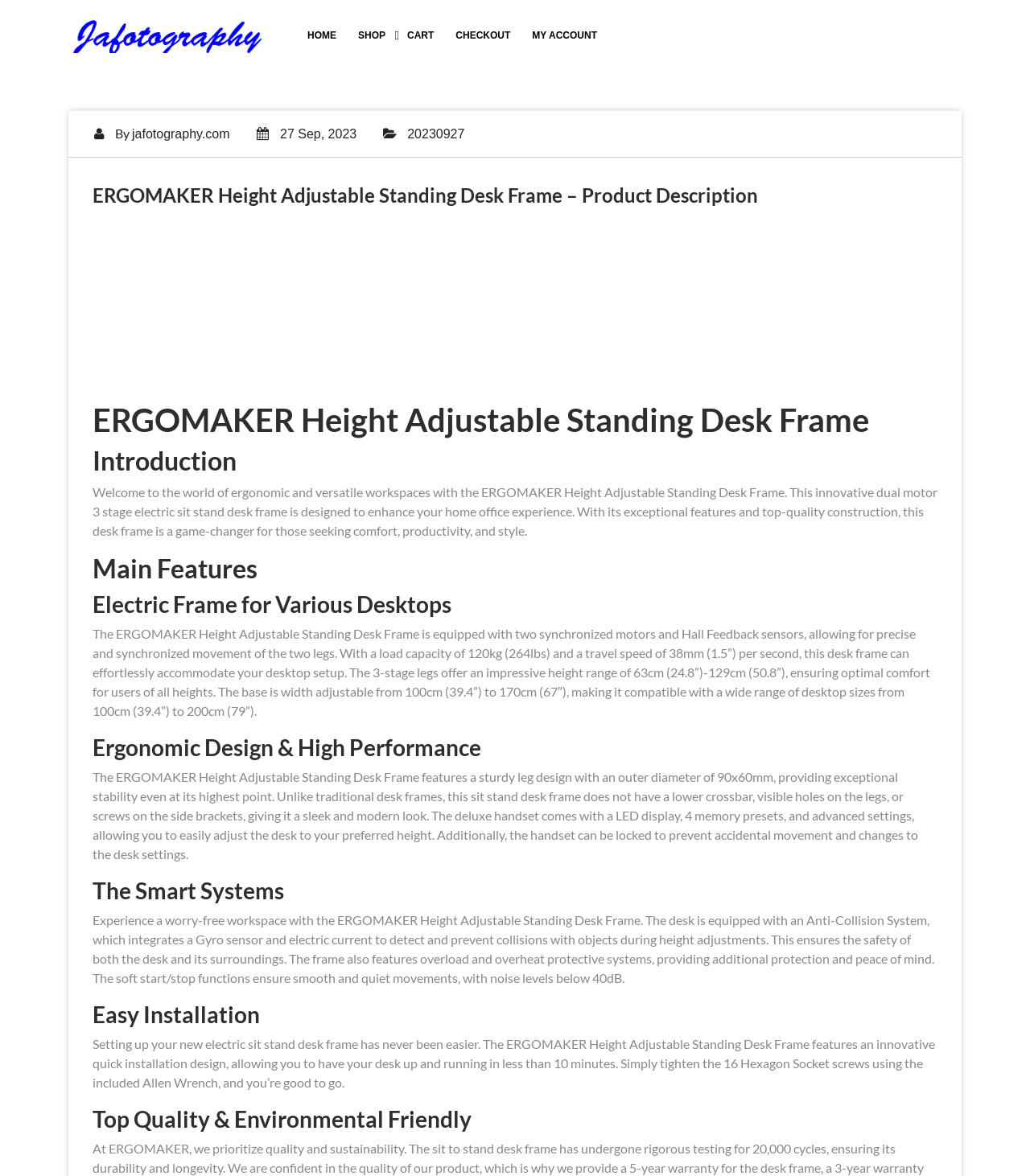Locate the bounding box coordinates of the element that should be clicked to execute the following instruction: "Click the 'CART' link".

[0.386, 0.016, 0.431, 0.045]